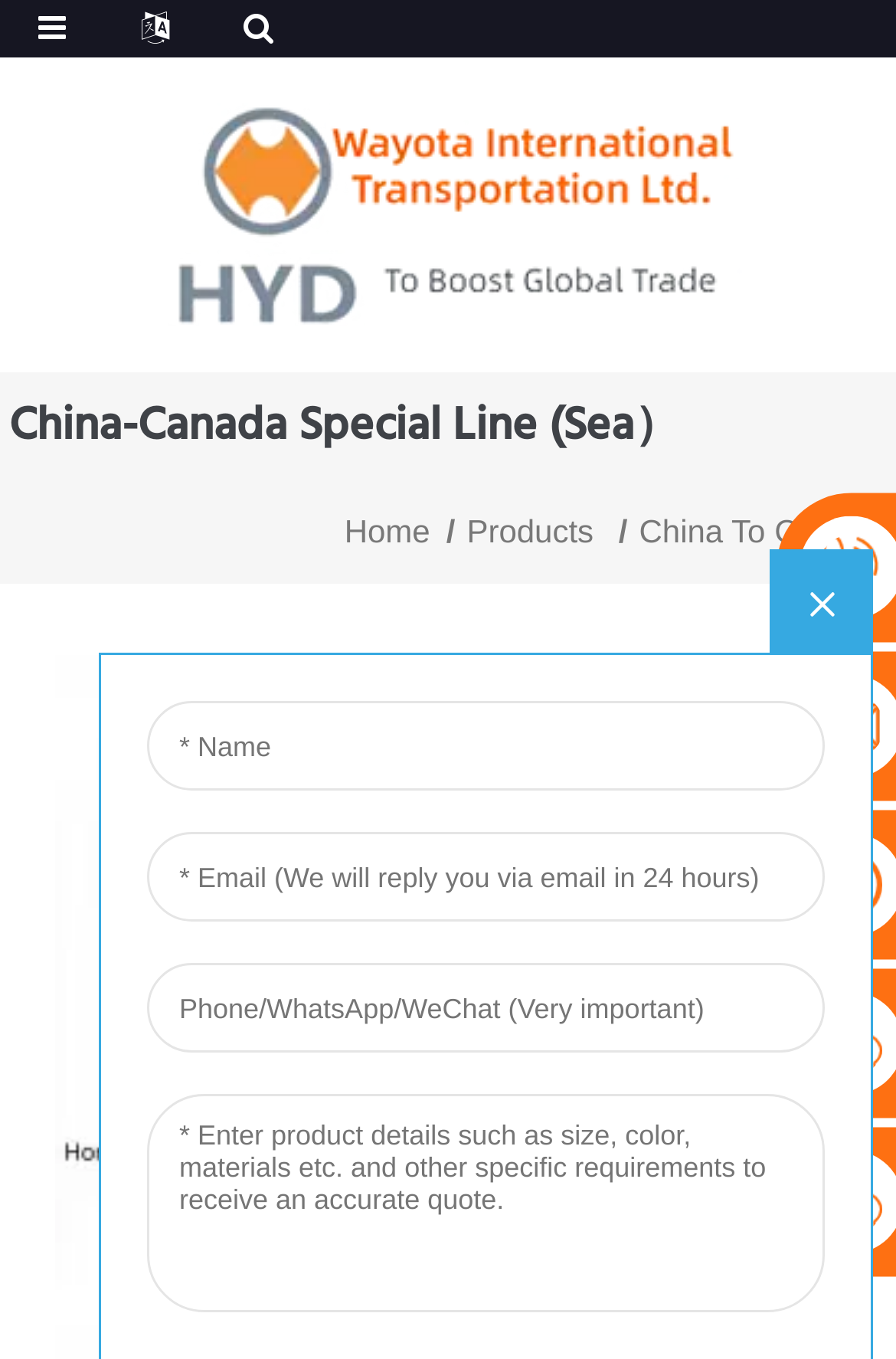Provide the bounding box coordinates of the HTML element described by the text: "China to Canada". The coordinates should be in the format [left, top, right, bottom] with values between 0 and 1.

[0.713, 0.377, 0.99, 0.404]